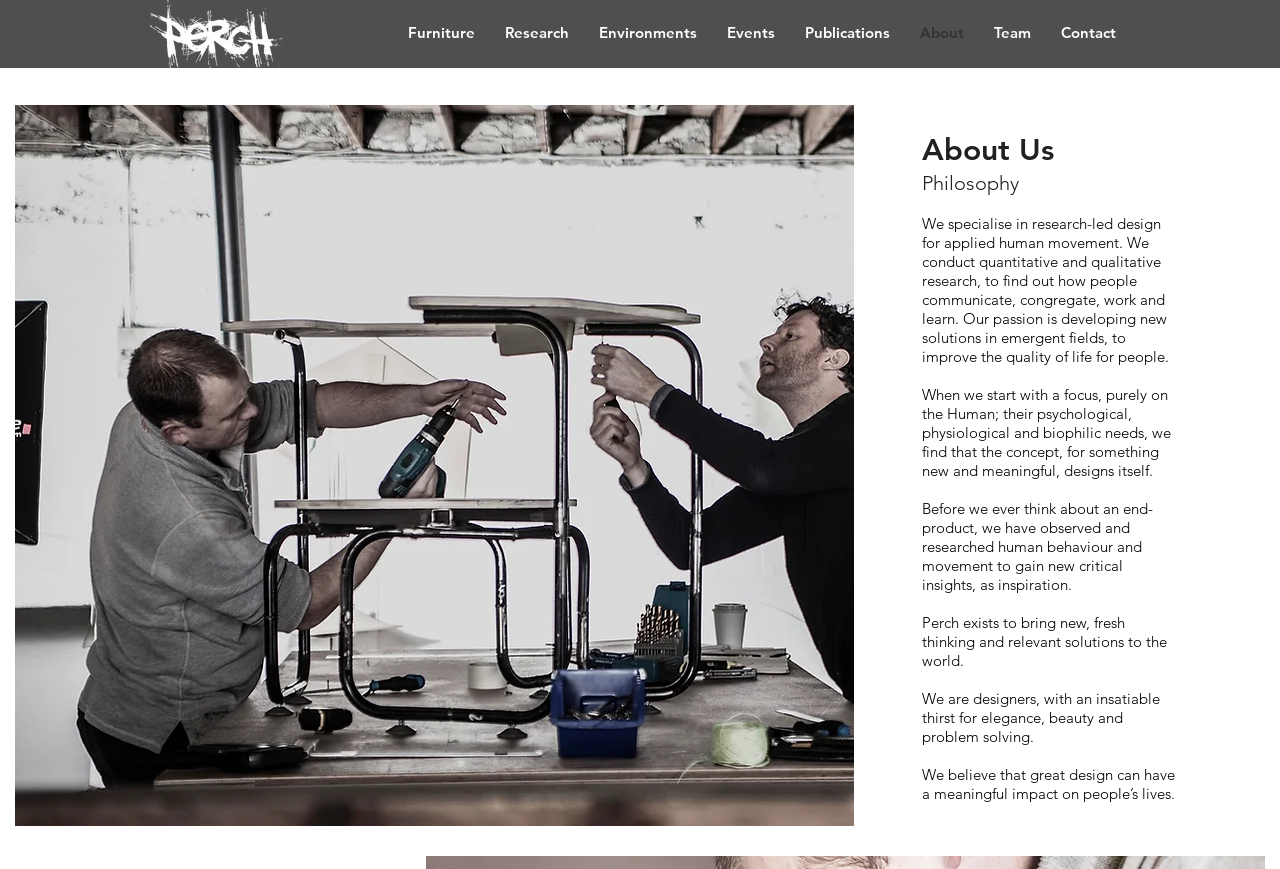Determine the bounding box coordinates of the clickable element necessary to fulfill the instruction: "View Team page". Provide the coordinates as four float numbers within the 0 to 1 range, i.e., [left, top, right, bottom].

[0.765, 0.009, 0.817, 0.067]